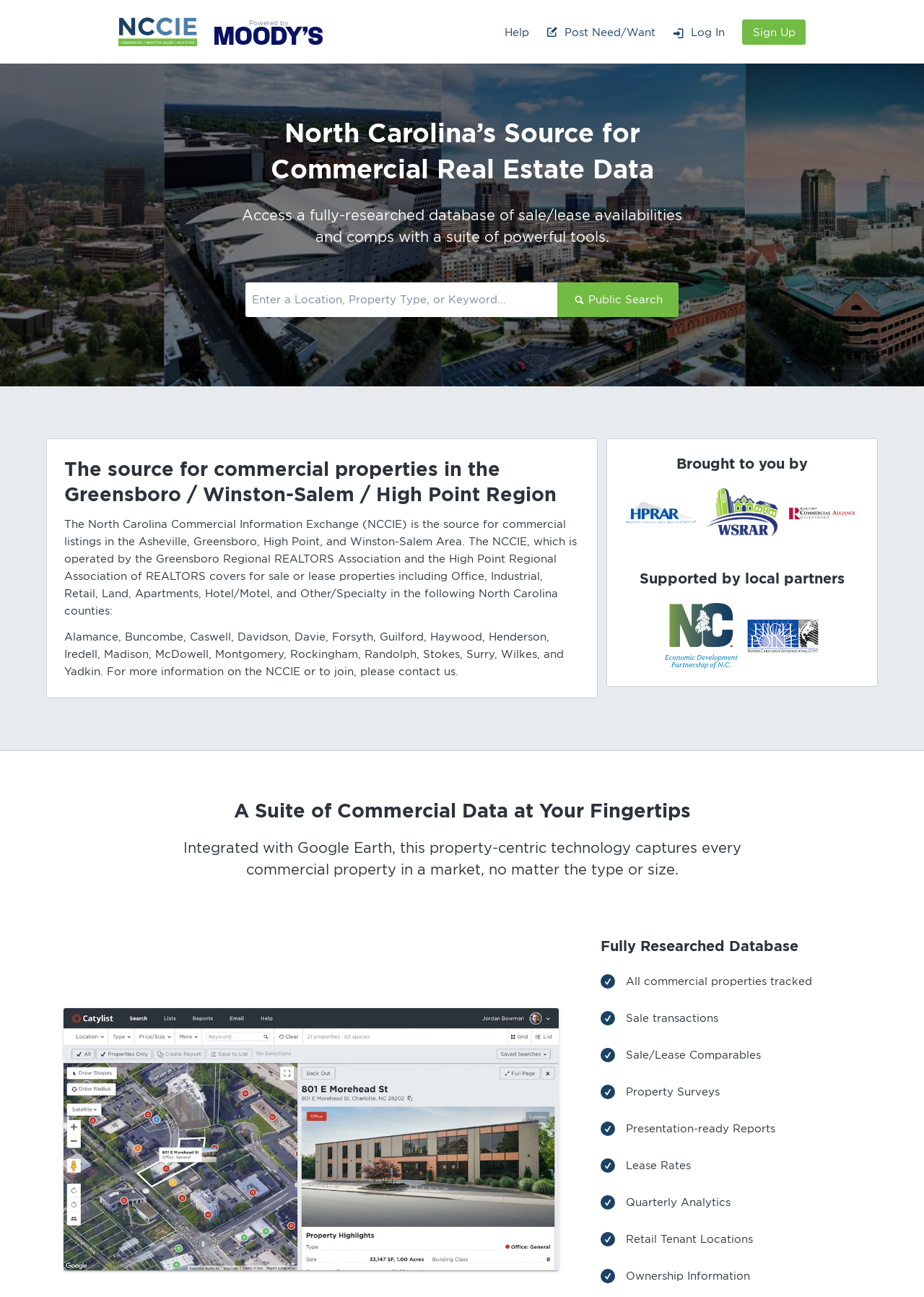Locate the bounding box for the described UI element: "Powered by". Ensure the coordinates are four float numbers between 0 and 1, formatted as [left, top, right, bottom].

[0.128, 0.013, 0.349, 0.036]